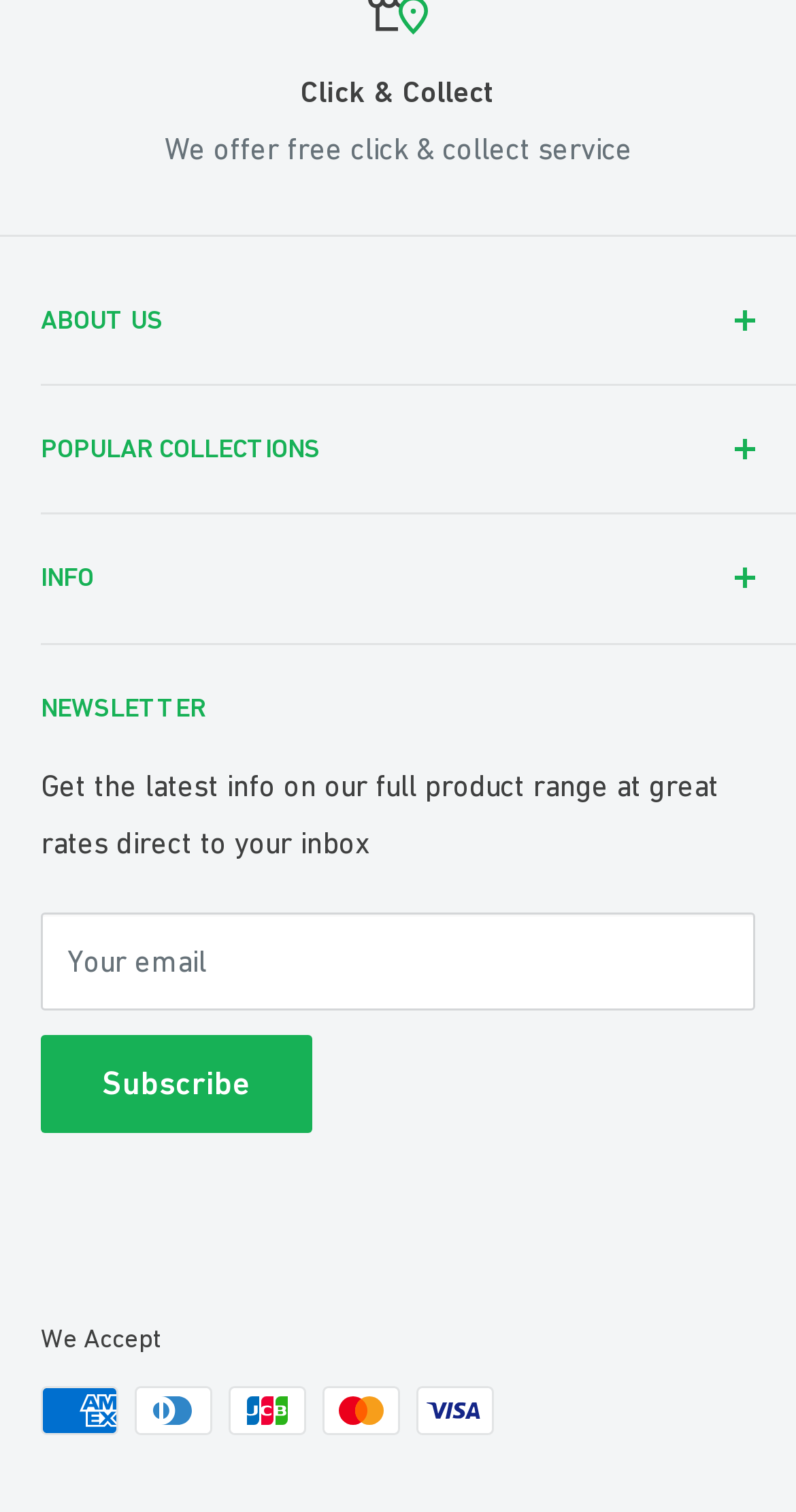What payment methods are accepted?
Could you please answer the question thoroughly and with as much detail as possible?

The images of different payment methods, including American Express, Diners Club, JCB, Mastercard, and Visa, indicate that the company accepts multiple payment methods.